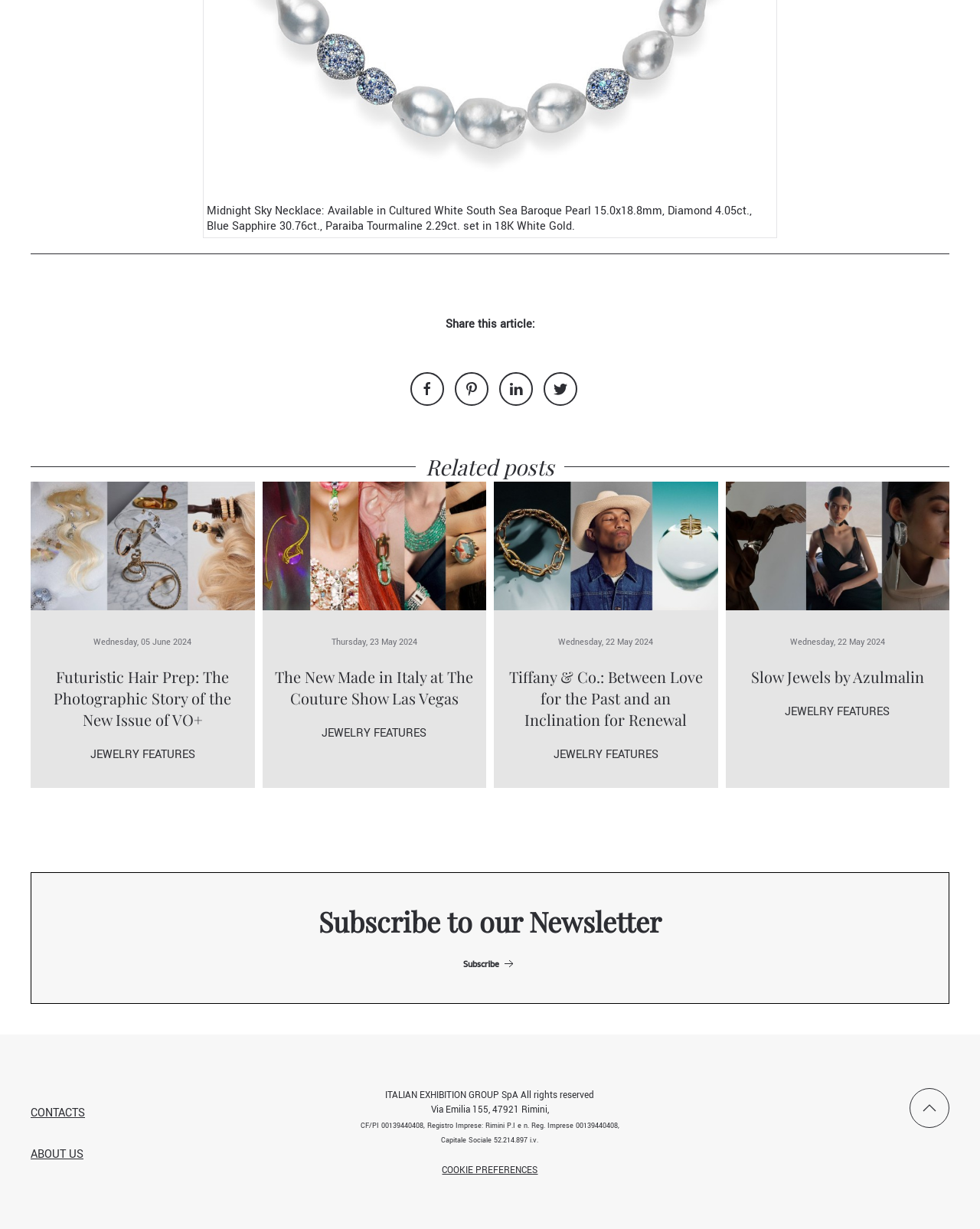Specify the bounding box coordinates of the area that needs to be clicked to achieve the following instruction: "Visit the 'Gallery'".

None